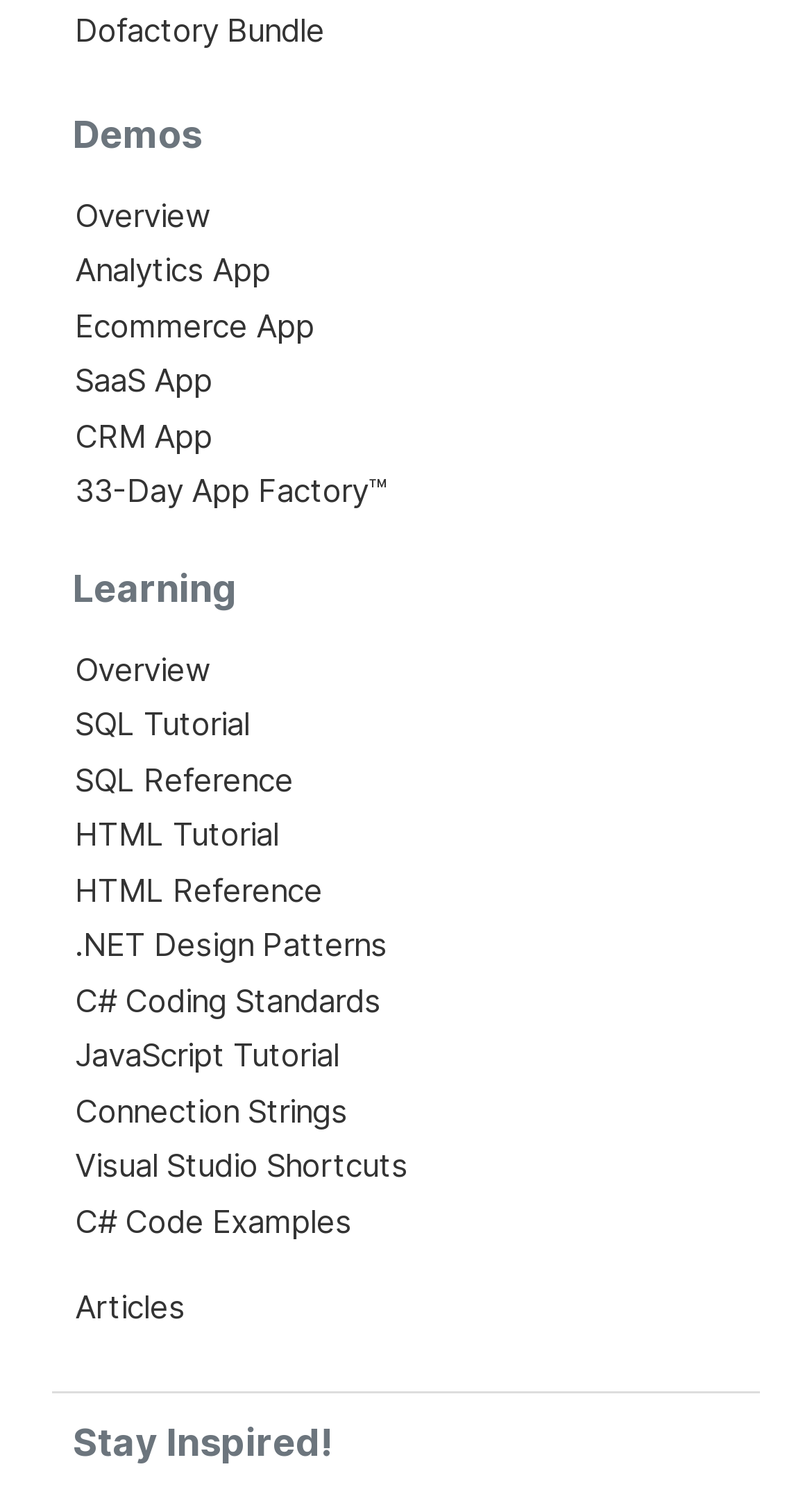Respond concisely with one word or phrase to the following query:
What is the last link in the learning section?

Connection Strings